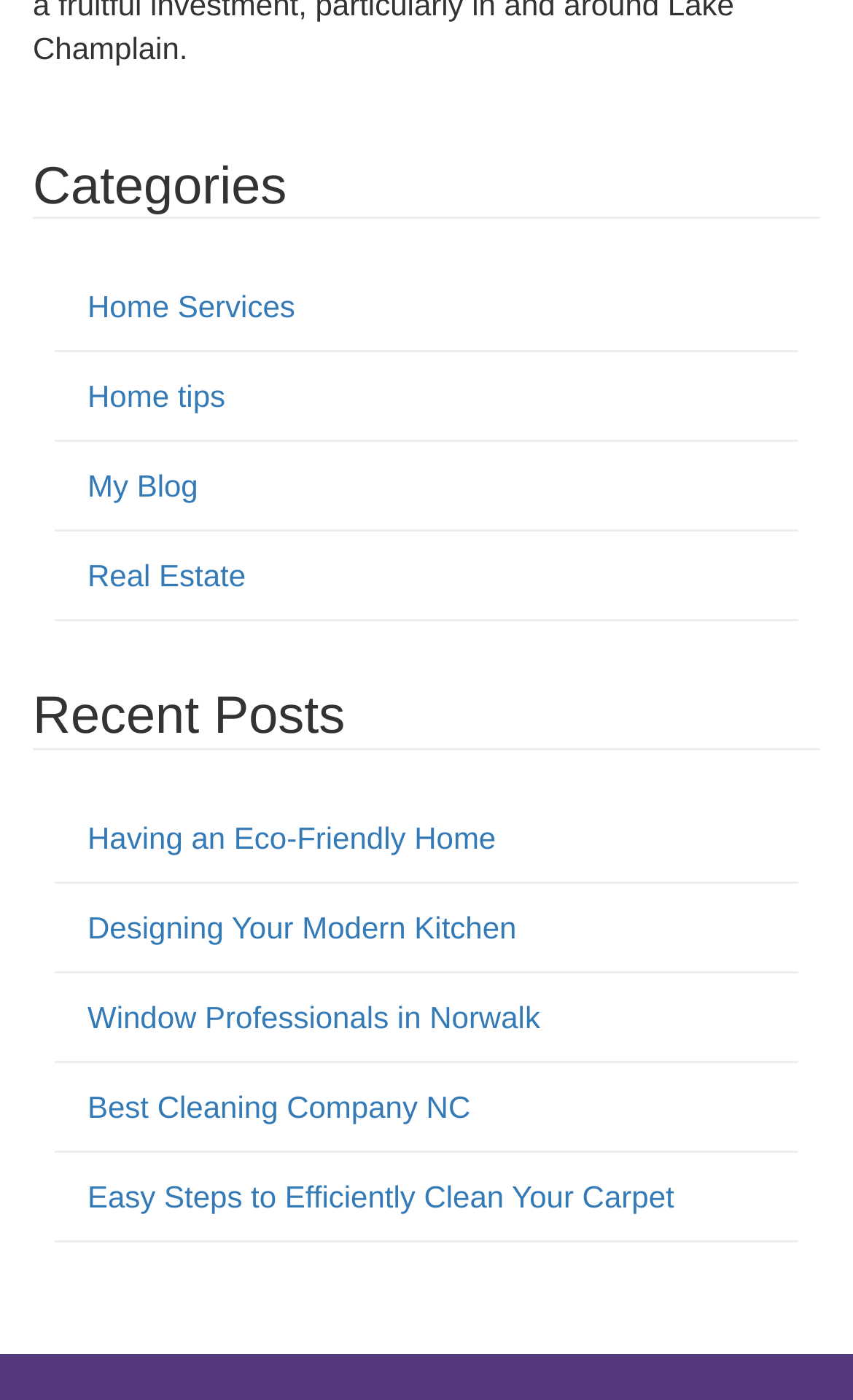How many recent posts are listed?
Using the image as a reference, give a one-word or short phrase answer.

5